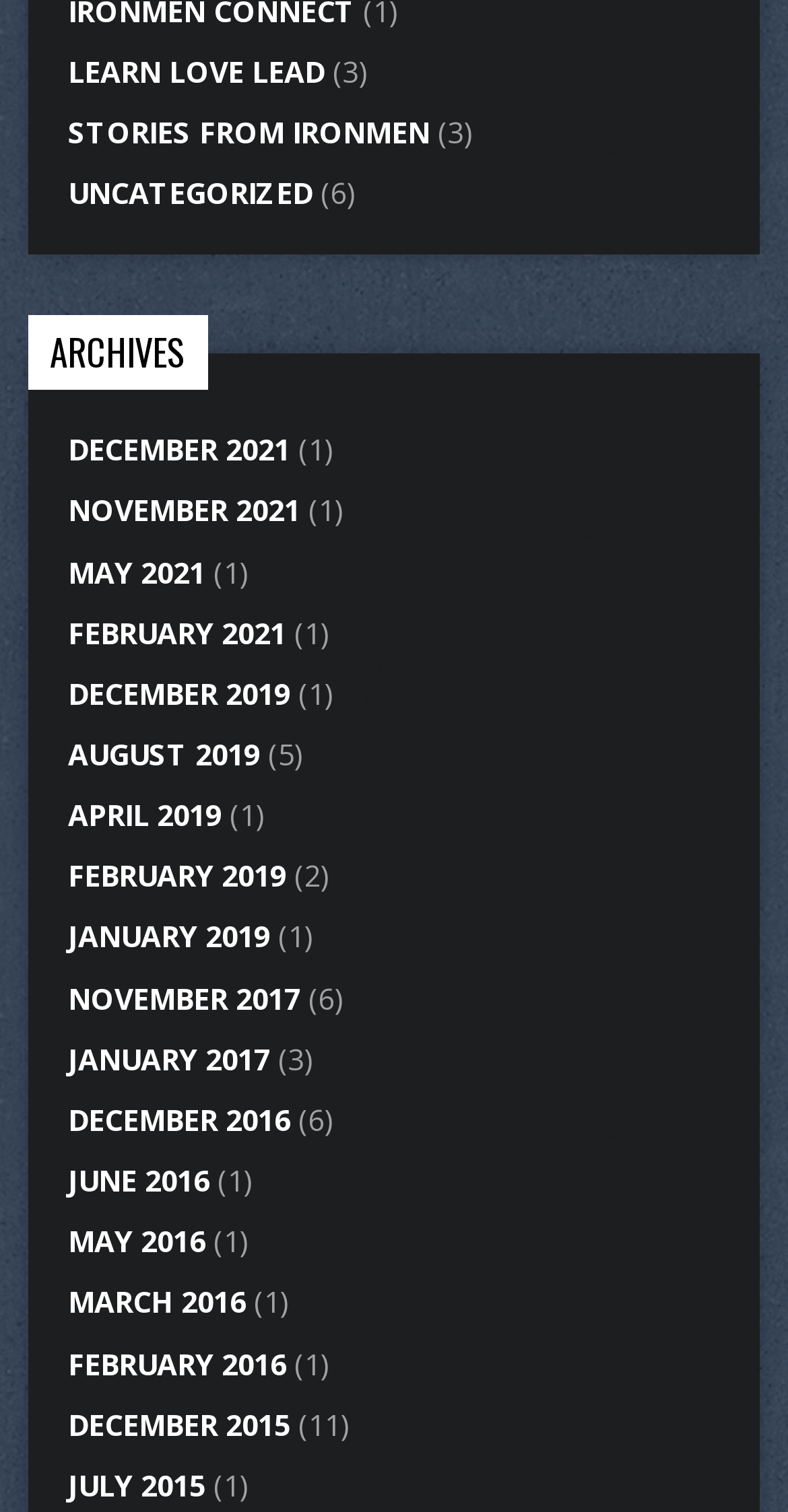How many links are under the 'ARCHIVES' heading?
Answer the question with a single word or phrase by looking at the picture.

15